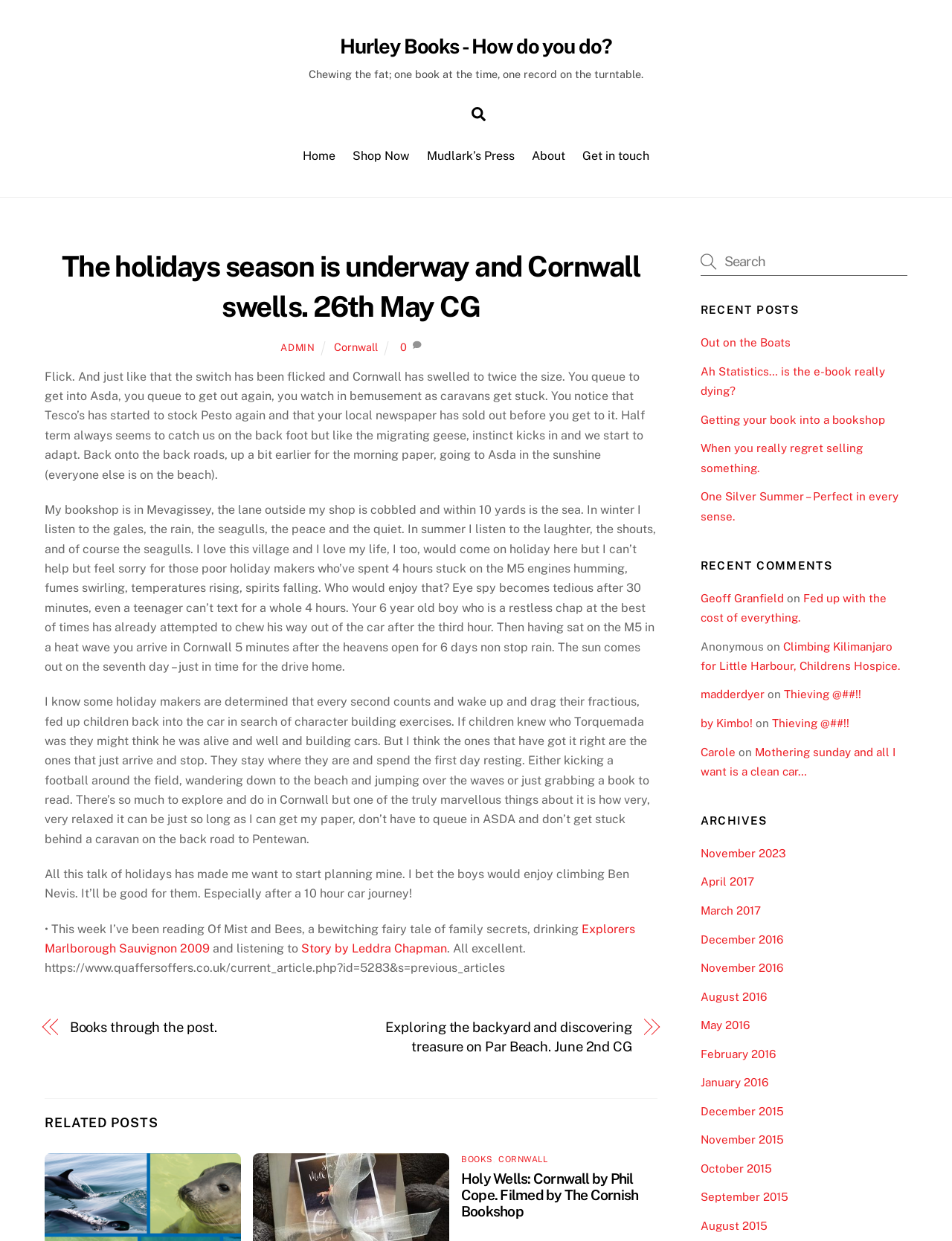Based on the image, provide a detailed response to the question:
What is the name of the bookshop?

The name of the bookshop can be found in the link 'Hurley Books - How do you do?' at the top of the webpage.